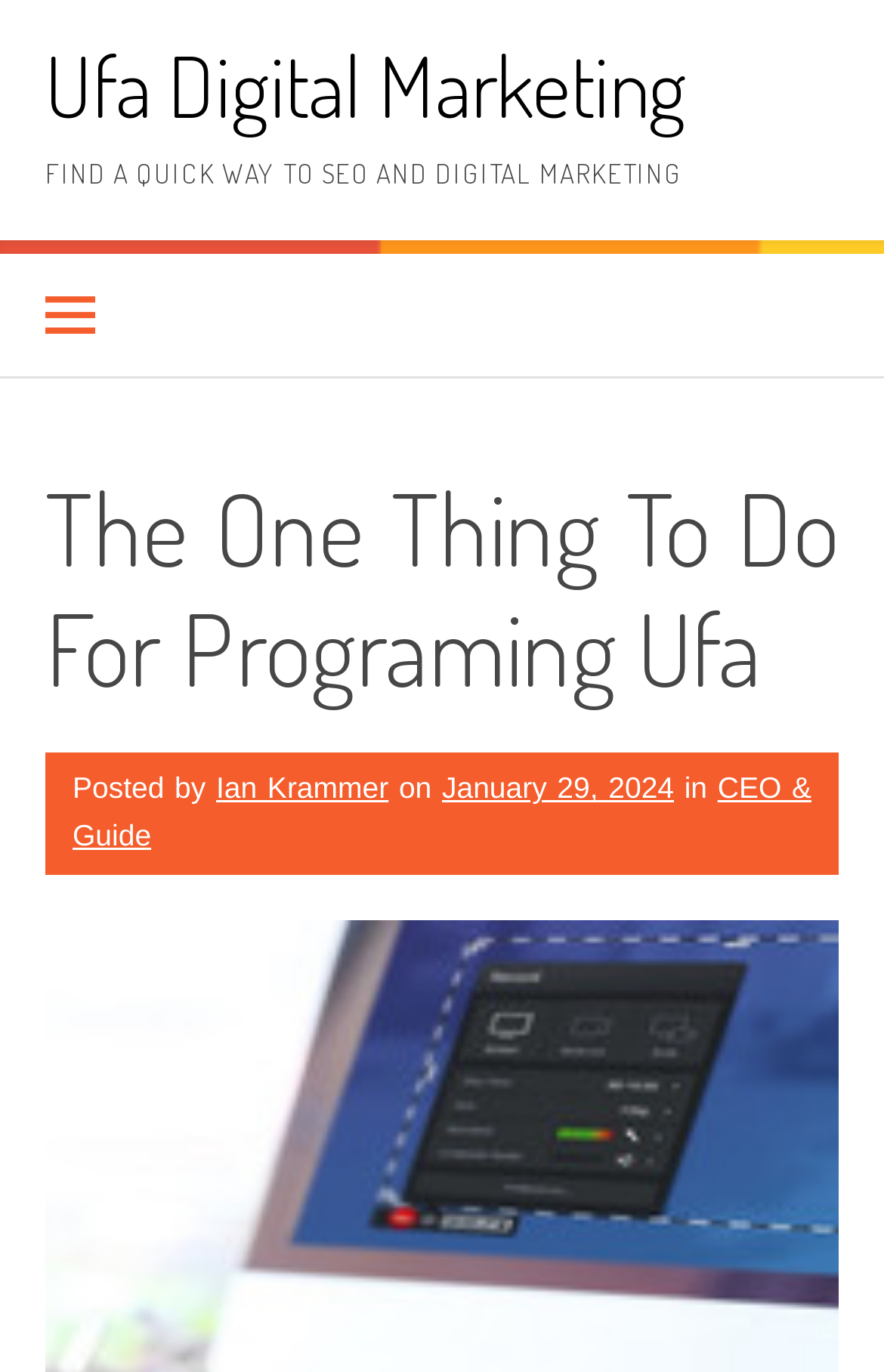Generate a comprehensive caption for the webpage you are viewing.

The webpage appears to be a blog post or article about digital marketing, specifically focusing on SEO. At the top, there is a link to "Ufa Digital Marketing" on the left side, taking up about 72% of the width. Below this link, a prominent heading reads "FIND A QUICK WAY TO SEO AND DIGITAL MARKETING", spanning almost the entire width of the page.

To the right of the heading, there is a button with an icon, which is followed by a section with a header that contains the title "The One Thing To Do For Programing Ufa". This section also includes information about the author, with the text "Posted by" followed by a link to the author's name, "Ian Krammer". The date "January 29, 2024" is also provided, along with the author's title, "CEO & Guide". All of these elements are positioned relatively close together, with the author information and date aligned to the right side of the page.